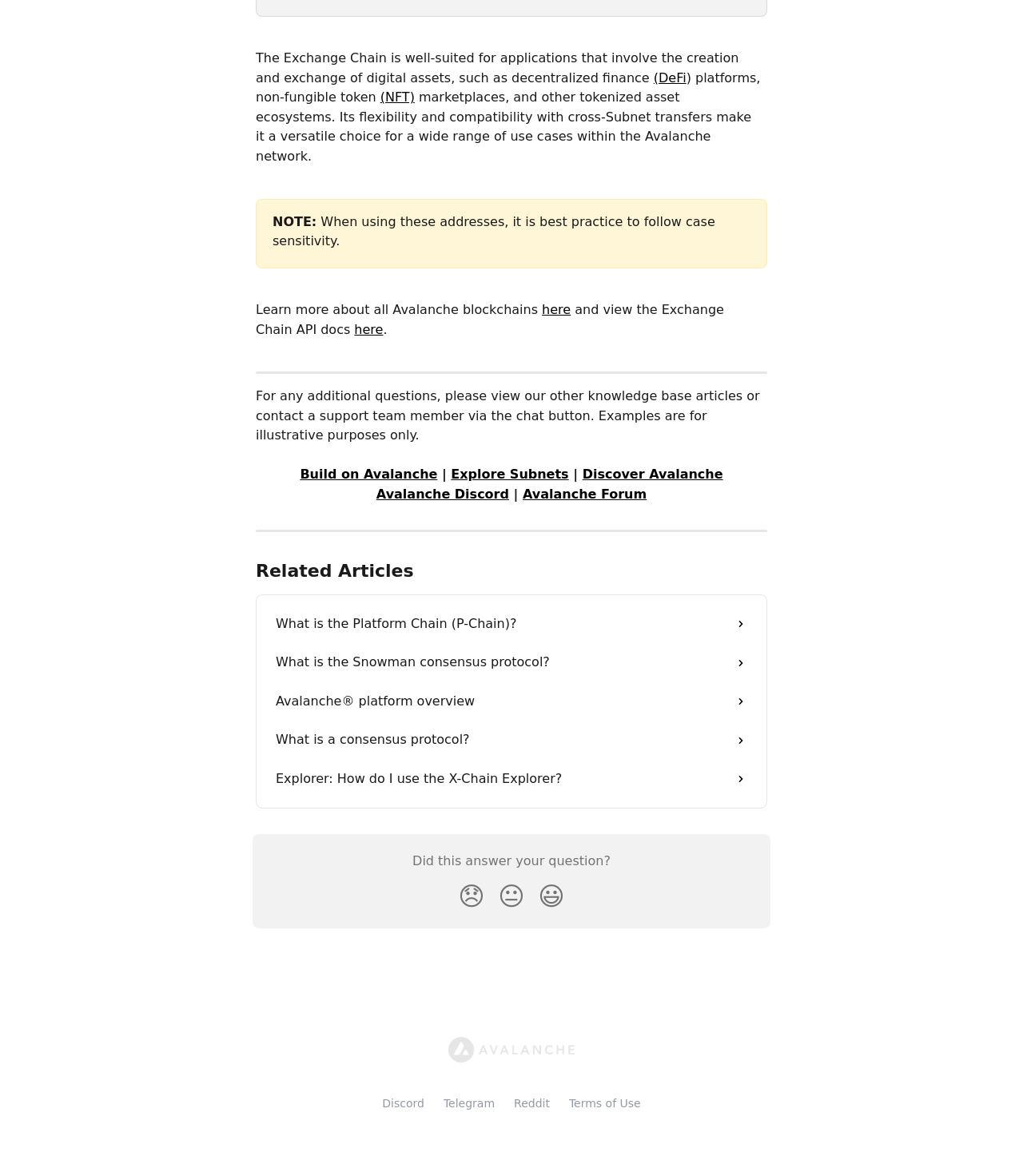Specify the bounding box coordinates of the area that needs to be clicked to achieve the following instruction: "Learn more about Avalanche blockchains".

[0.25, 0.257, 0.53, 0.27]